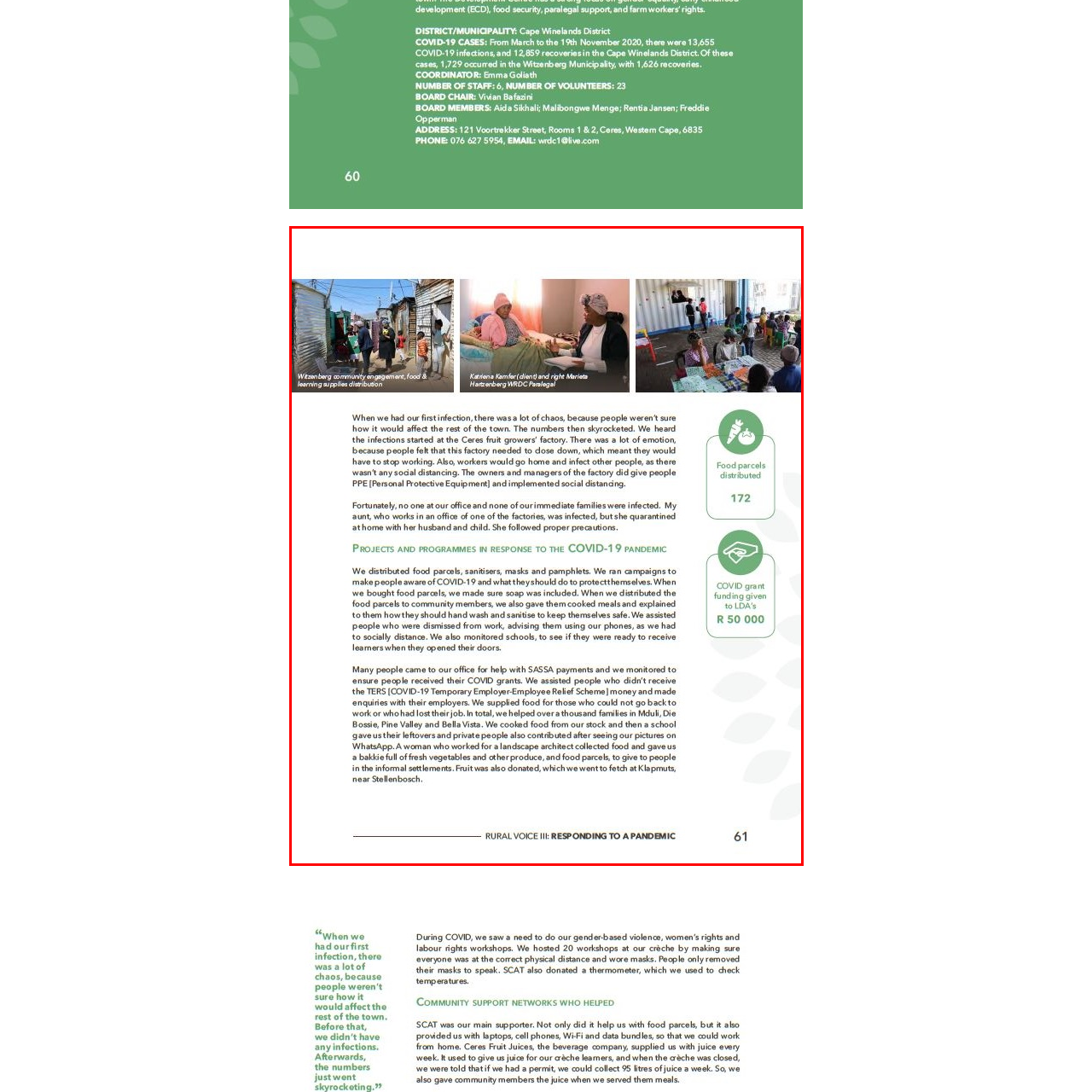What is the context in which the community is facing adversity? Observe the image within the red bounding box and give a one-word or short-phrase answer.

COVID-19